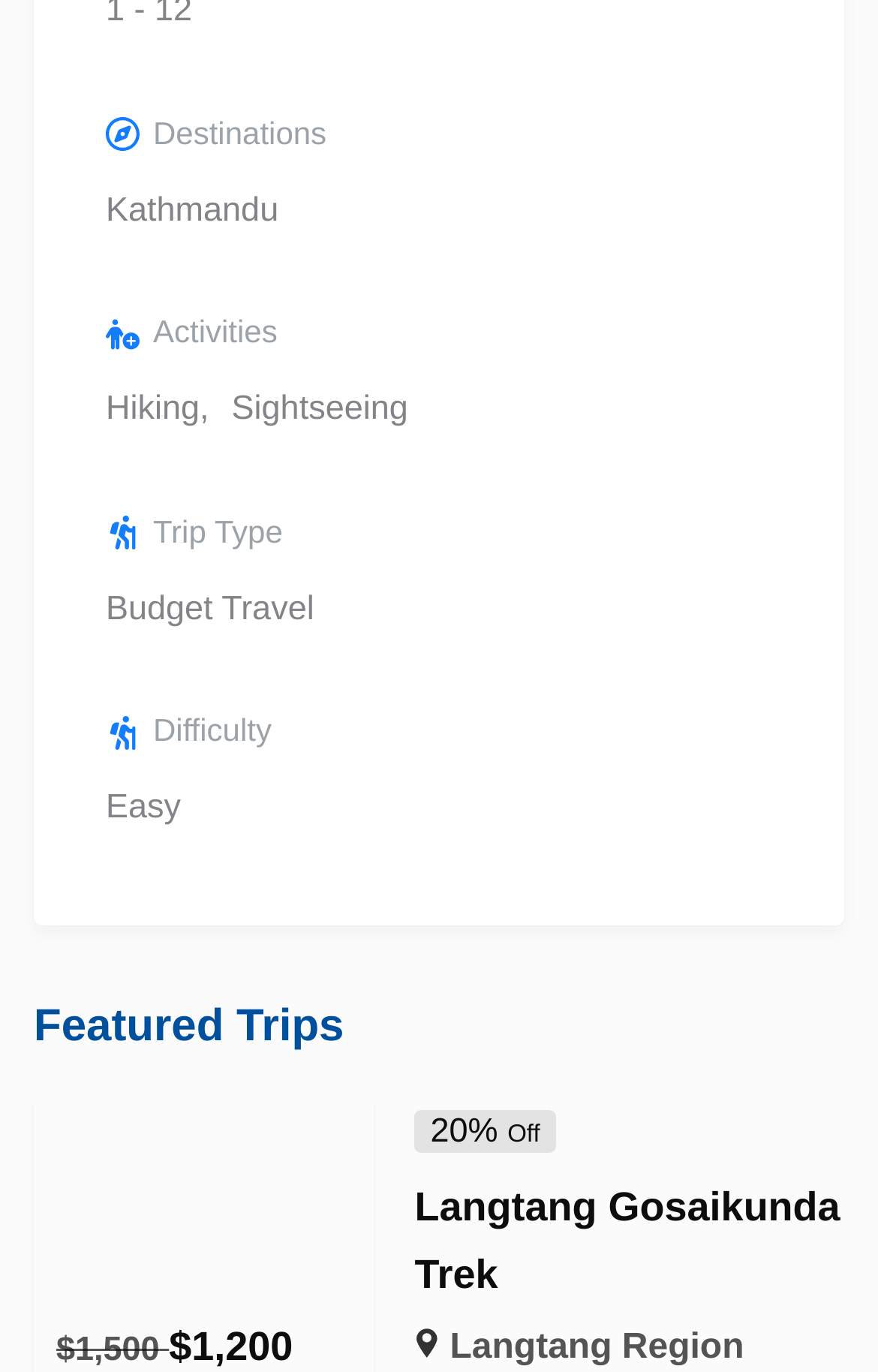Please determine the bounding box coordinates for the element that should be clicked to follow these instructions: "Choose Budget Travel".

[0.121, 0.426, 0.358, 0.463]